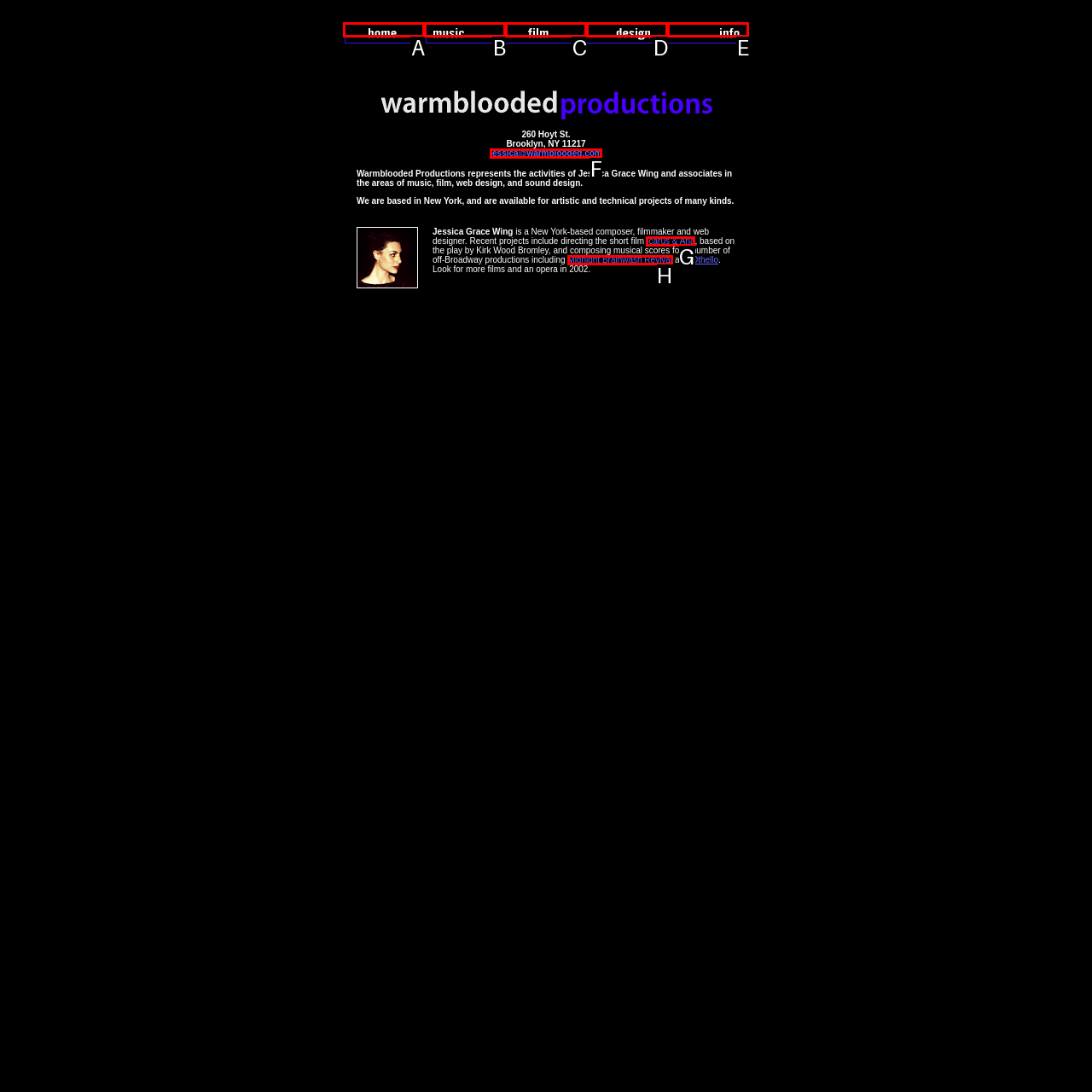Assess the description: Icarus & Aria and select the option that matches. Provide the letter of the chosen option directly from the given choices.

G